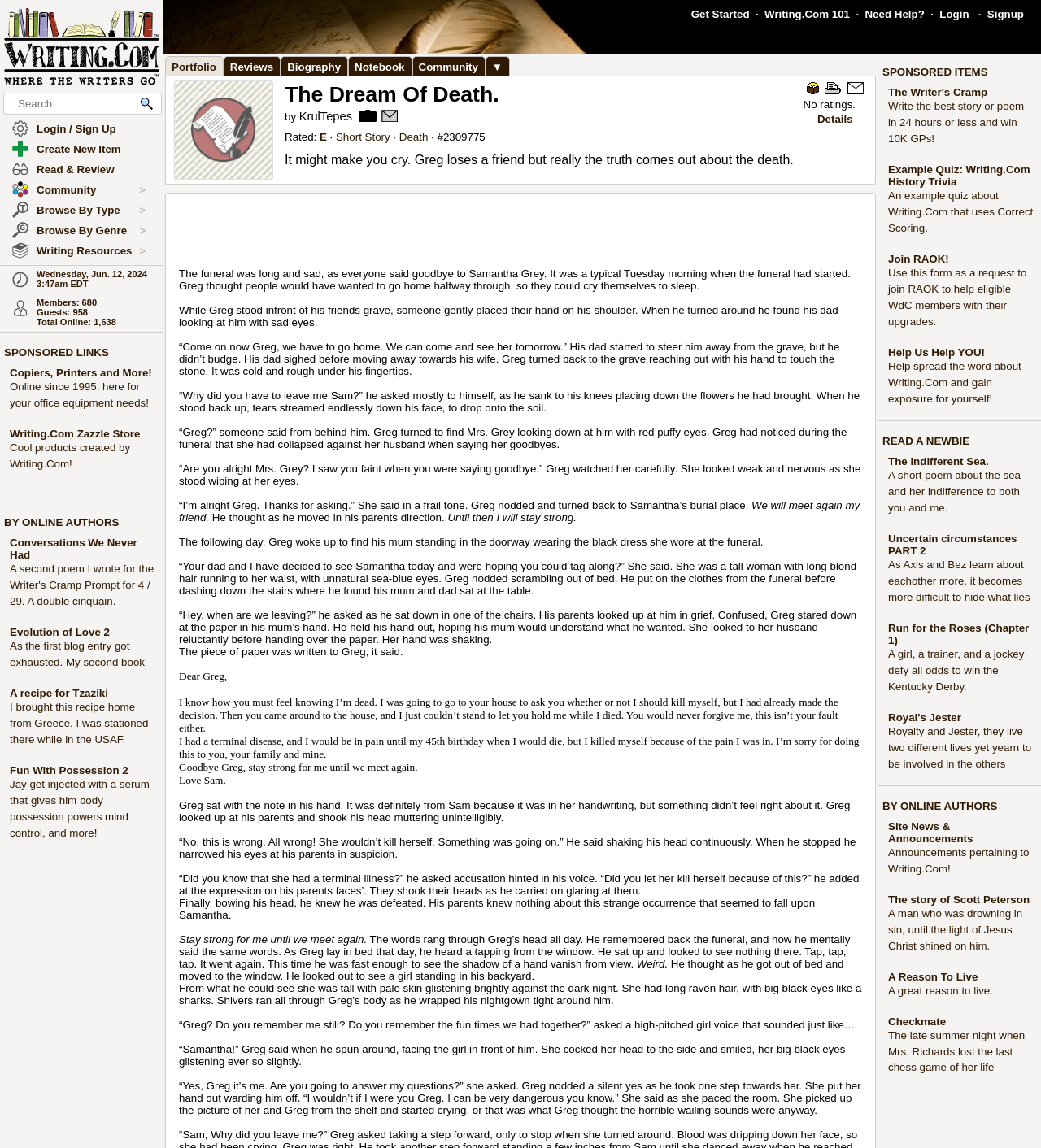Please specify the bounding box coordinates of the area that should be clicked to accomplish the following instruction: "Read 'The Indifferent Sea'". The coordinates should consist of four float numbers between 0 and 1, i.e., [left, top, right, bottom].

[0.853, 0.396, 0.95, 0.407]